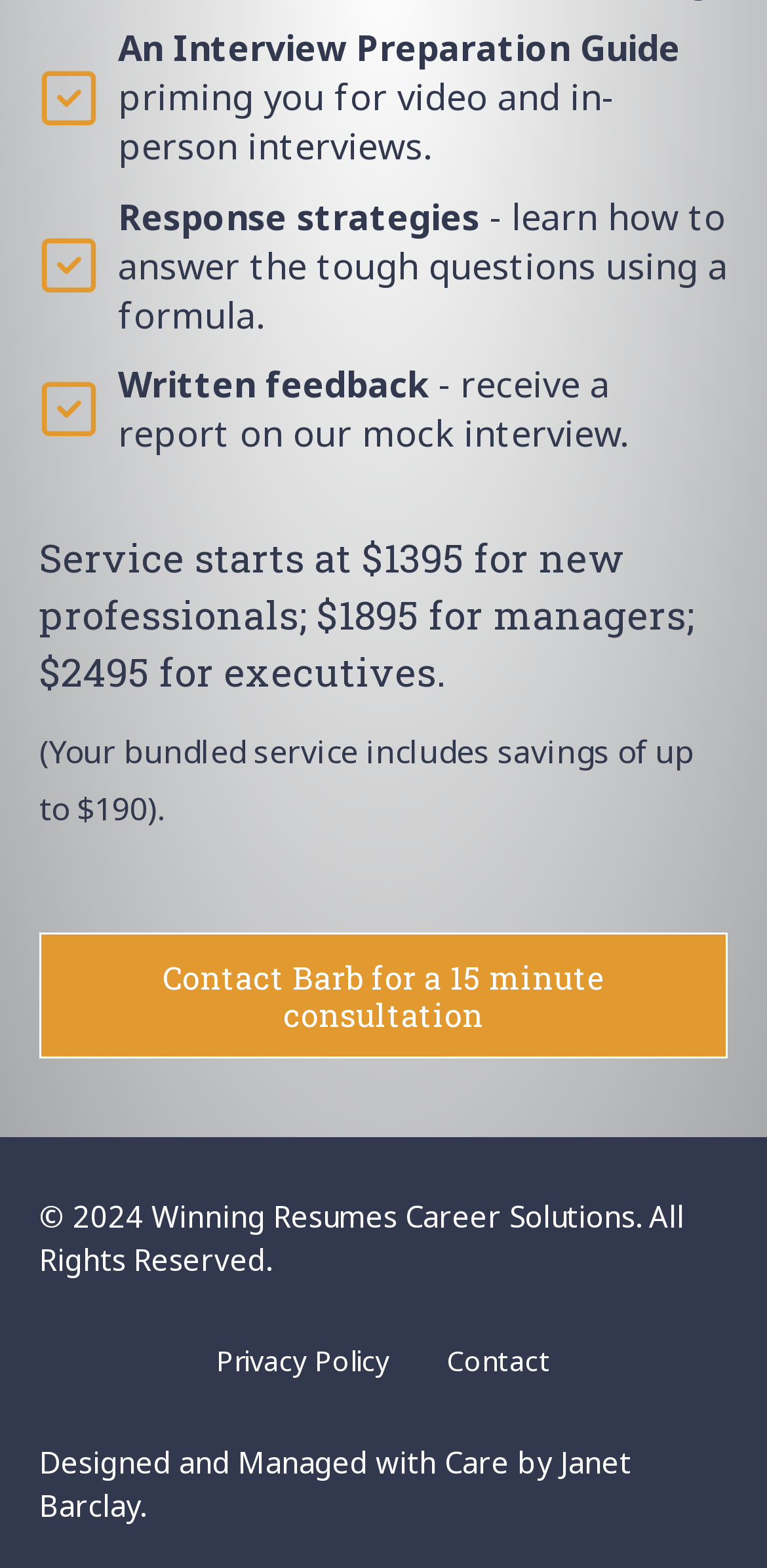Who designed and managed the website?
Please provide a comprehensive answer based on the details in the screenshot.

The webpage has a footer section with credits. According to the link element, the website was designed and managed by Janet Barclay.